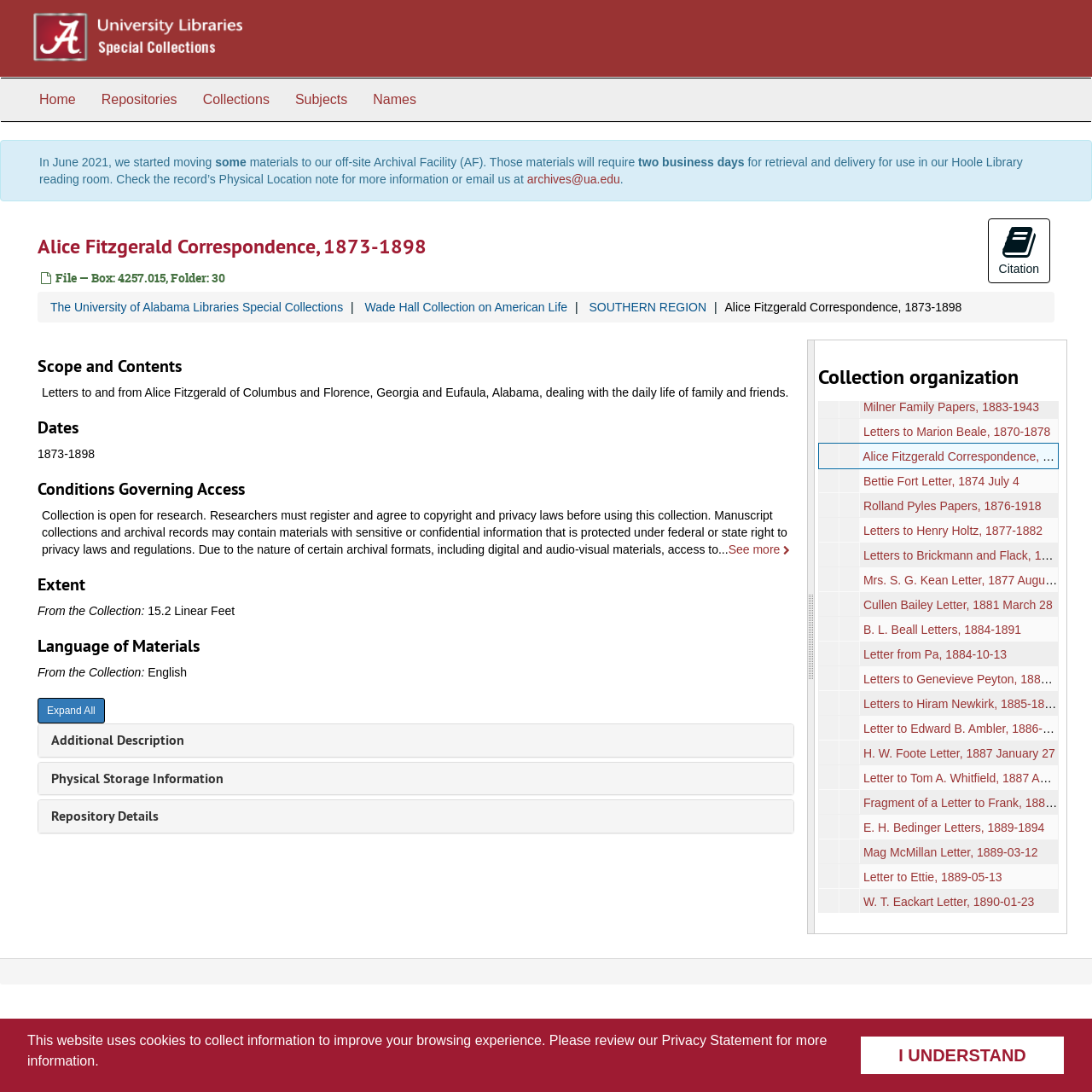Find the bounding box coordinates of the clickable element required to execute the following instruction: "Search for something". Provide the coordinates as four float numbers between 0 and 1, i.e., [left, top, right, bottom].

None